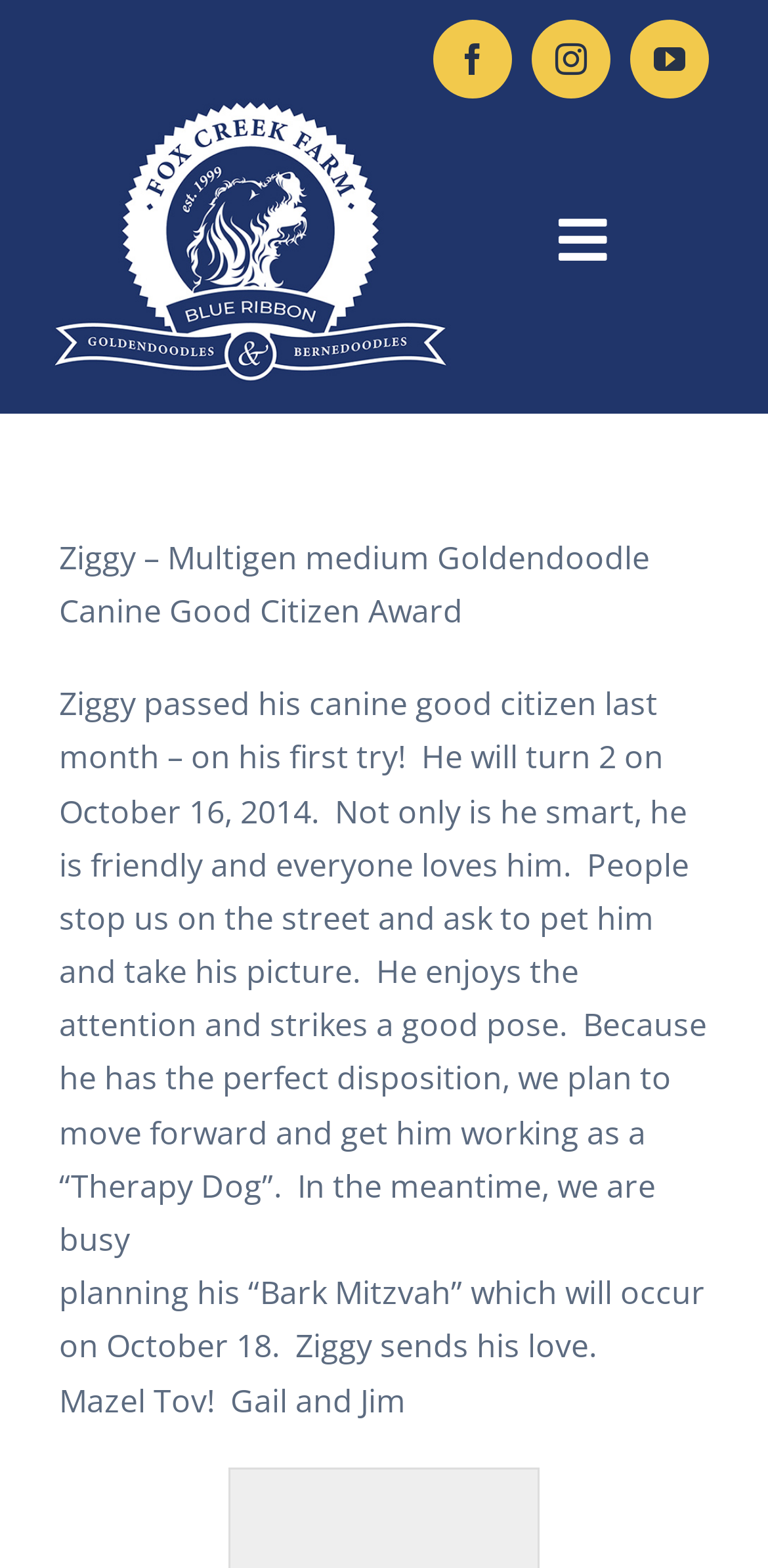Find the bounding box coordinates of the element you need to click on to perform this action: 'Toggle navigation menu'. The coordinates should be represented by four float values between 0 and 1, in the format [left, top, right, bottom].

[0.672, 0.121, 0.846, 0.186]